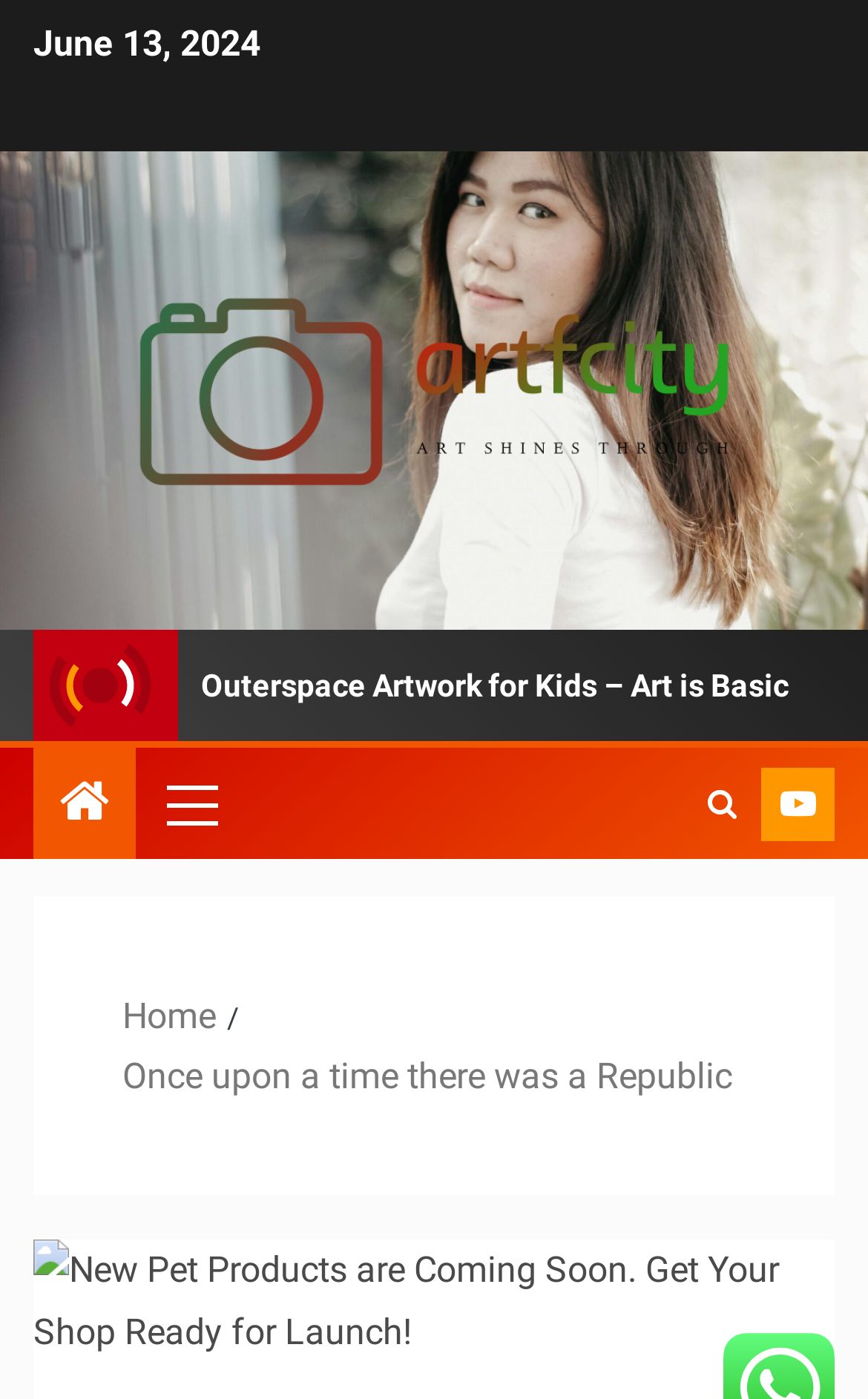What is the theme of the image?
Give a comprehensive and detailed explanation for the question.

I found the image with bounding box coordinates [0.47, 0.458, 0.572, 0.64] and inferred that the theme of the image is 'The Internet' based on the OCR text 'Dourone Paints “The Internet” in Aix-en-Provence' associated with the image.